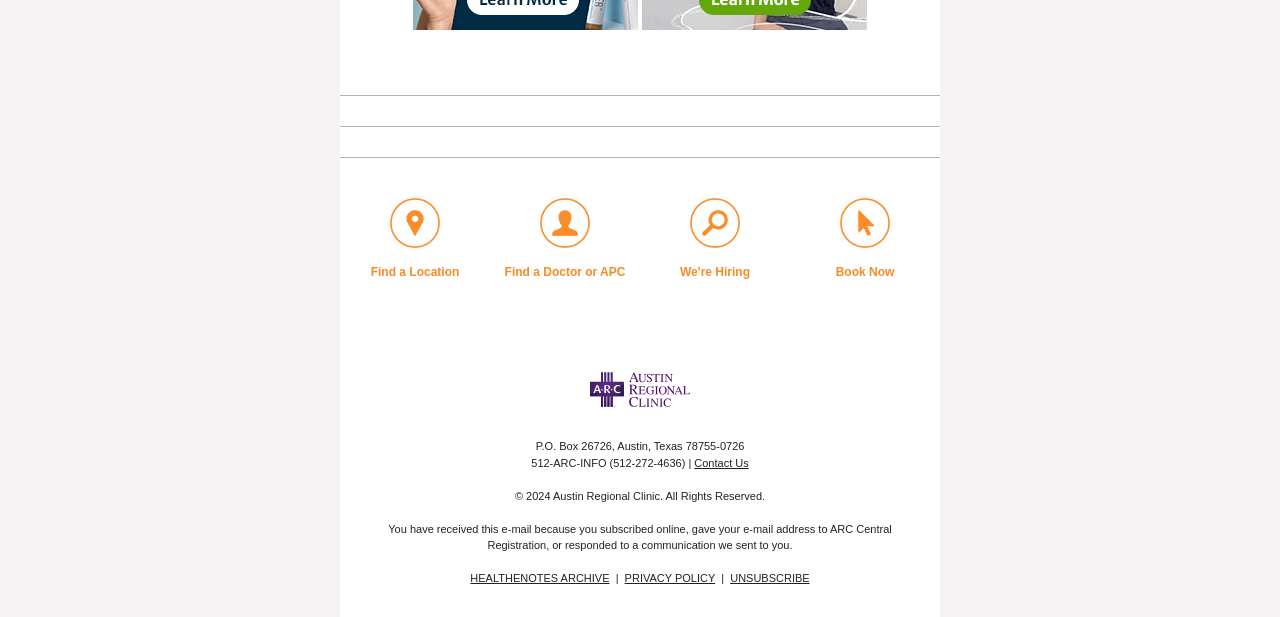Identify the bounding box coordinates necessary to click and complete the given instruction: "view projects".

None